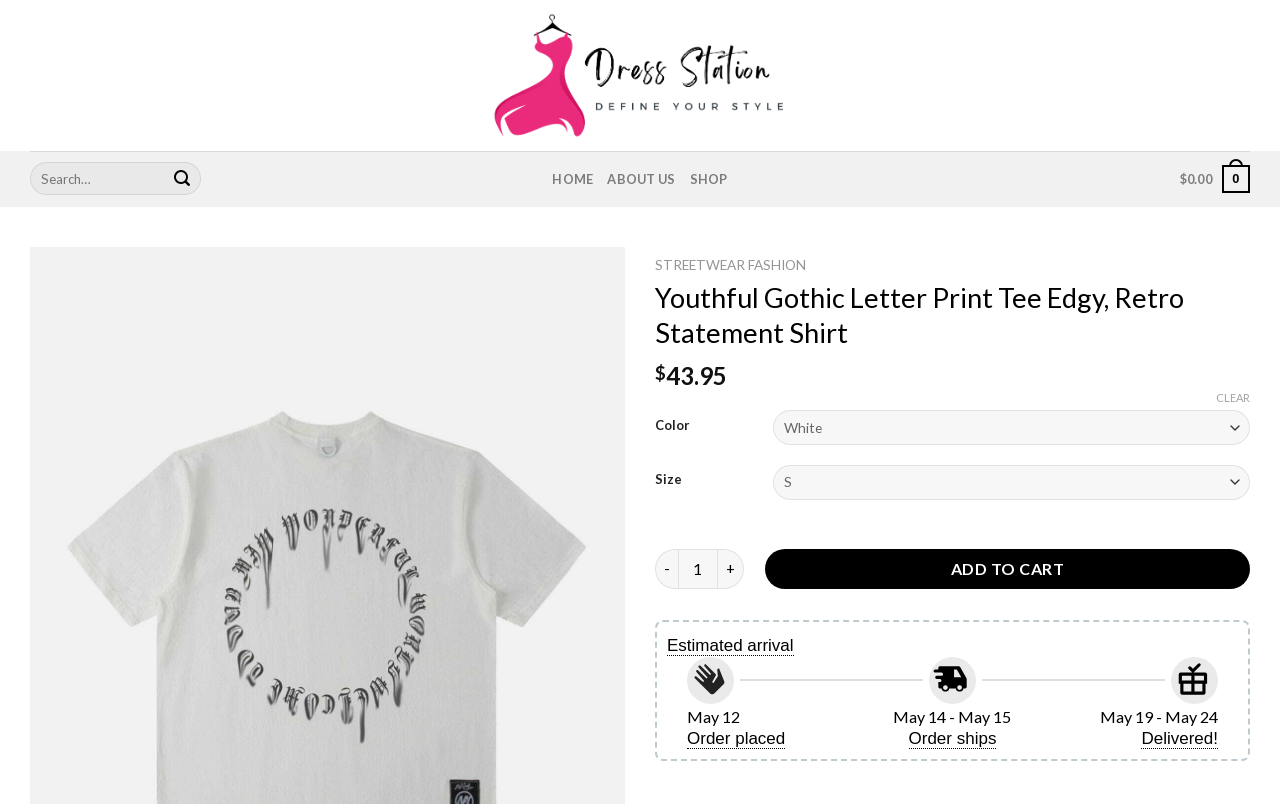Locate the coordinates of the bounding box for the clickable region that fulfills this instruction: "Search for products".

[0.023, 0.202, 0.159, 0.243]